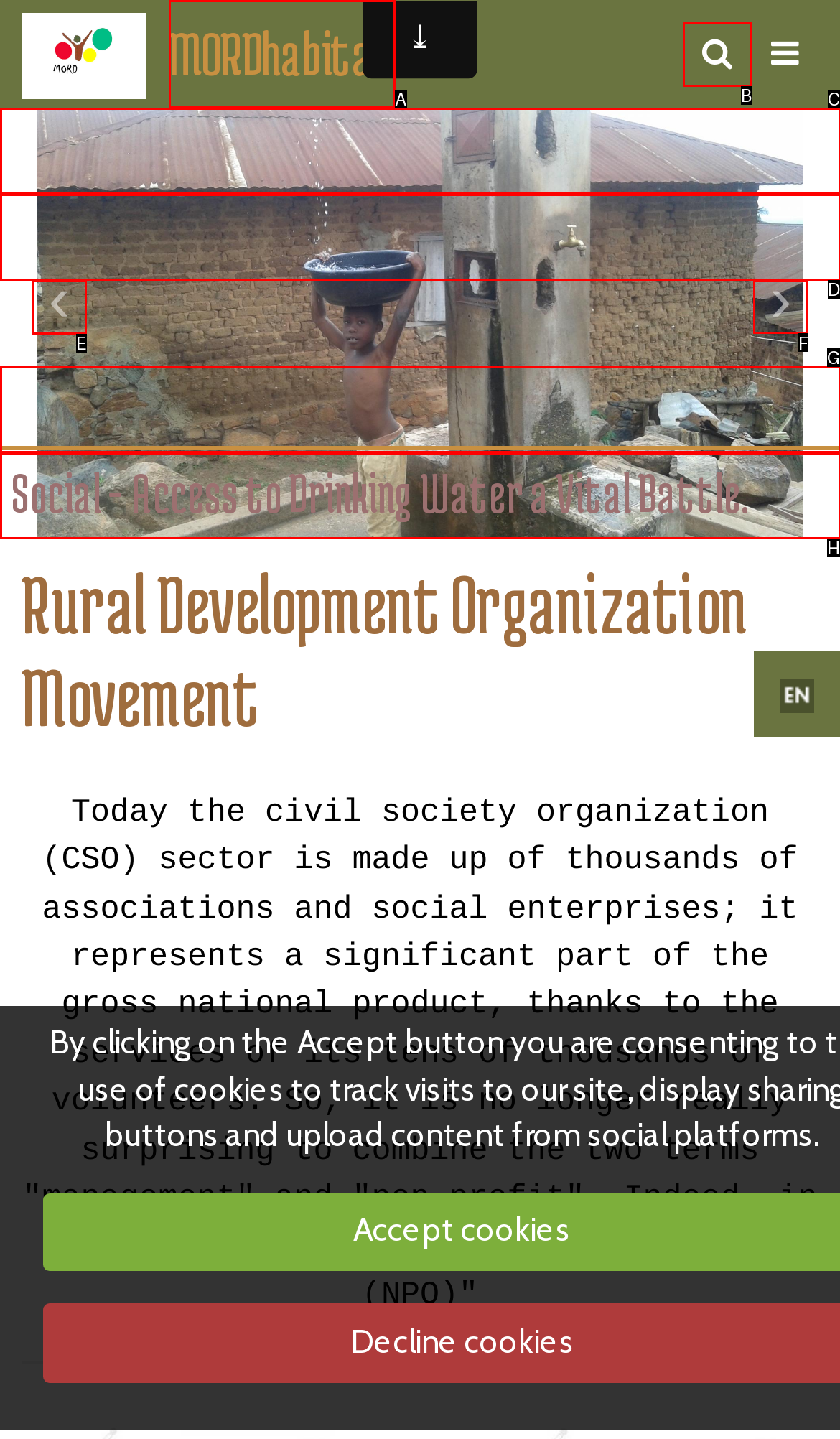Indicate the HTML element that should be clicked to perform the task: tweet this article Reply with the letter corresponding to the chosen option.

None